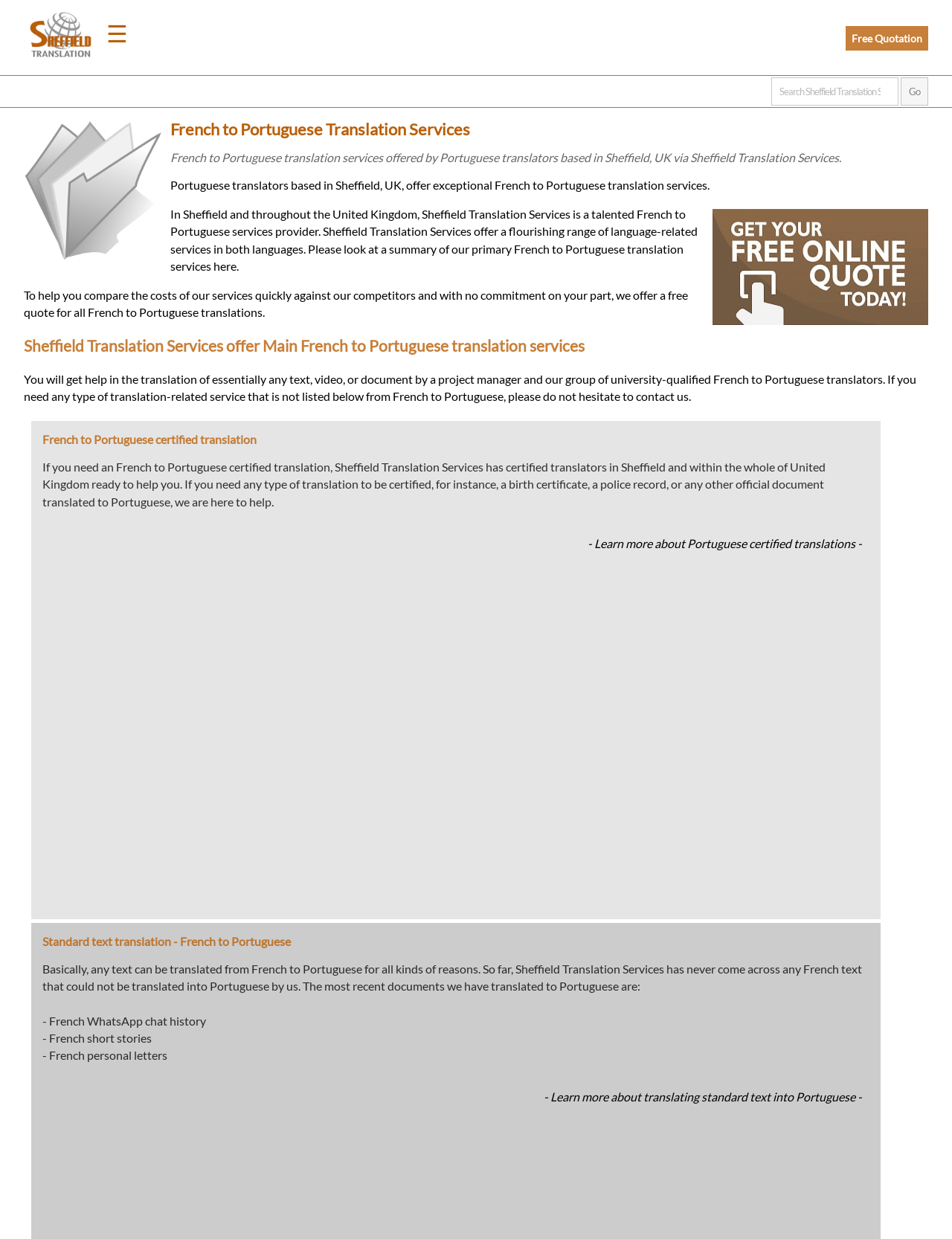Could you indicate the bounding box coordinates of the region to click in order to complete this instruction: "Learn more about certified translations".

[0.033, 0.34, 0.925, 0.742]